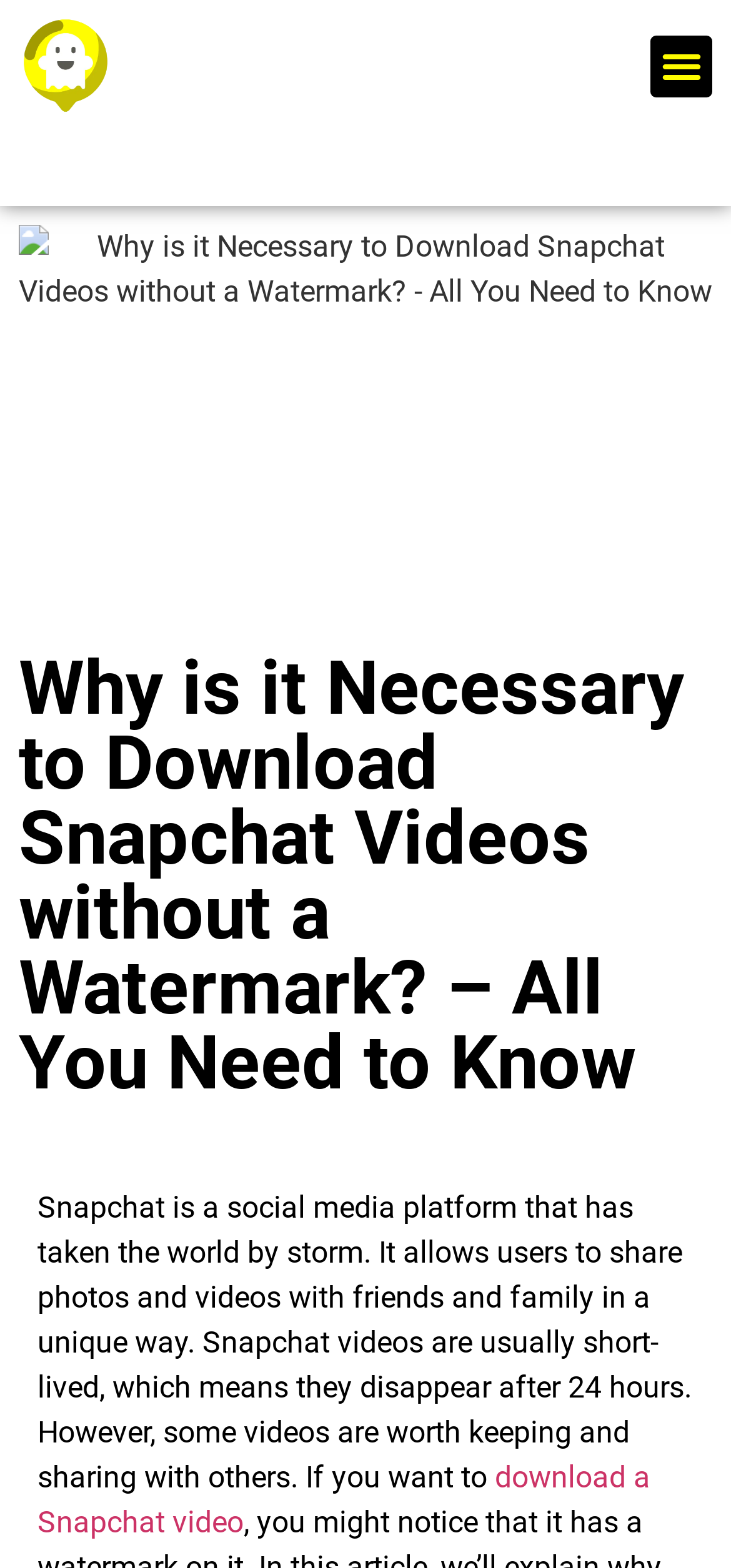Determine the main headline from the webpage and extract its text.

Why is it Necessary to Download Snapchat Videos without a Watermark? – All You Need to Know